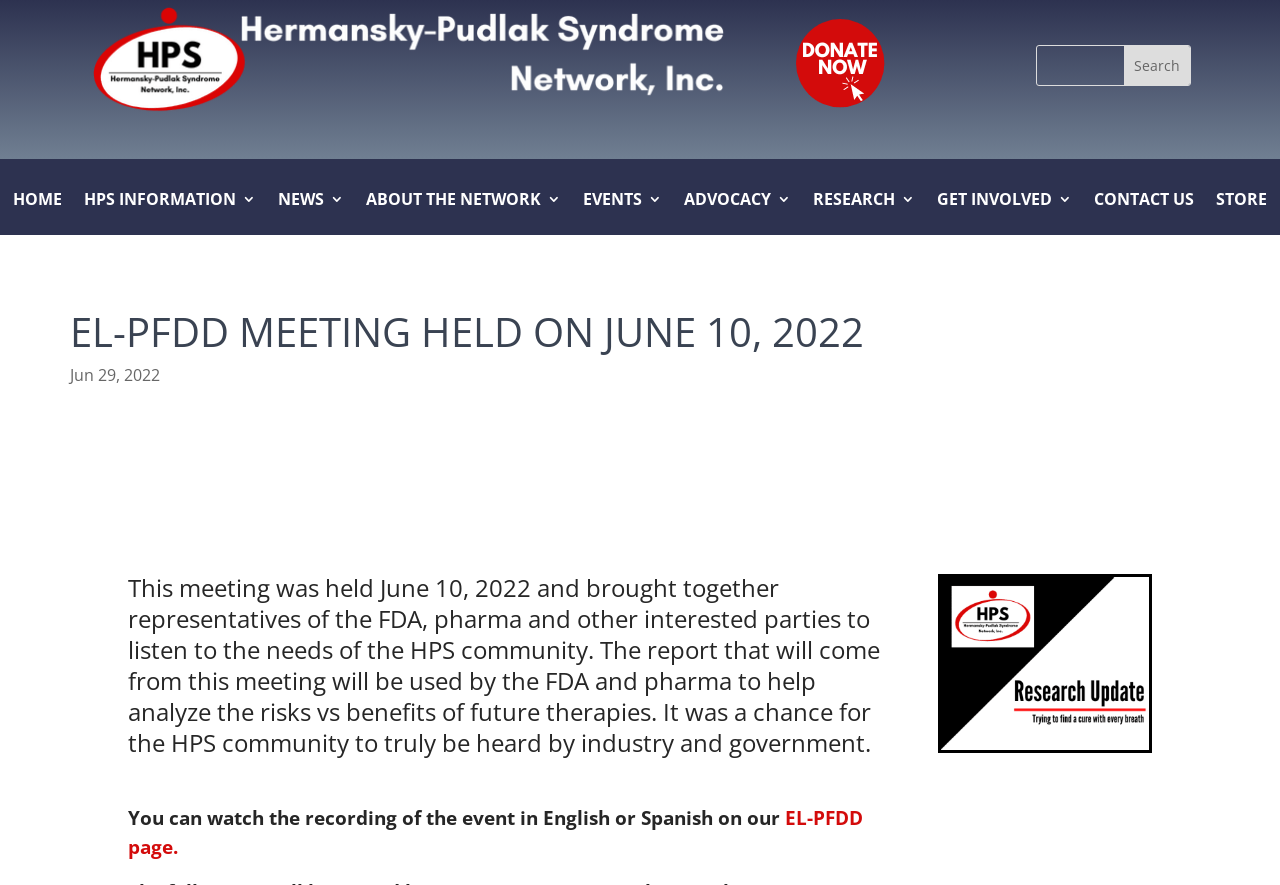Please find the bounding box coordinates of the element's region to be clicked to carry out this instruction: "Read the 'EL-PFDD page'".

[0.1, 0.909, 0.674, 0.971]